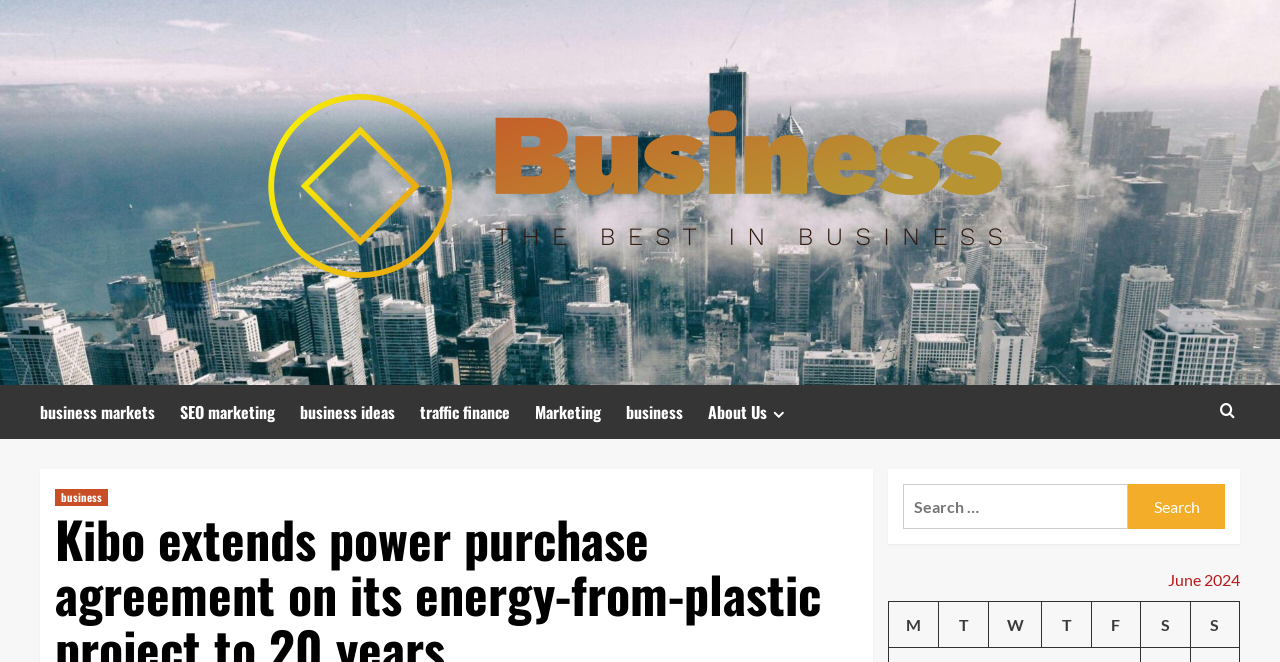What are the column headers in the table?
Using the screenshot, give a one-word or short phrase answer.

M, T, W, T, F, S, S